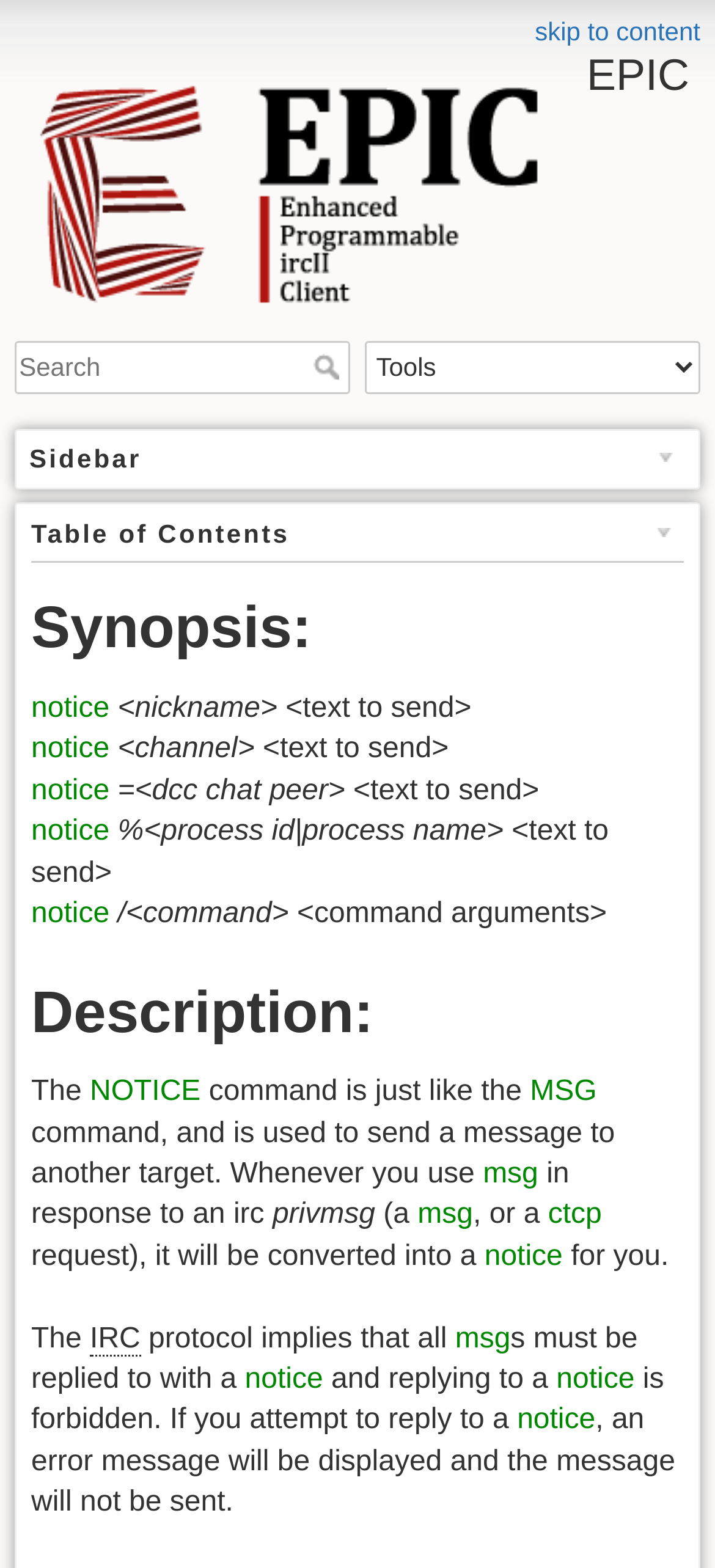Given the description of the UI element: "parent_node: Search name="q" placeholder="Search" title="[F]"", predict the bounding box coordinates in the form of [left, top, right, bottom], with each value being a float between 0 and 1.

[0.021, 0.217, 0.49, 0.251]